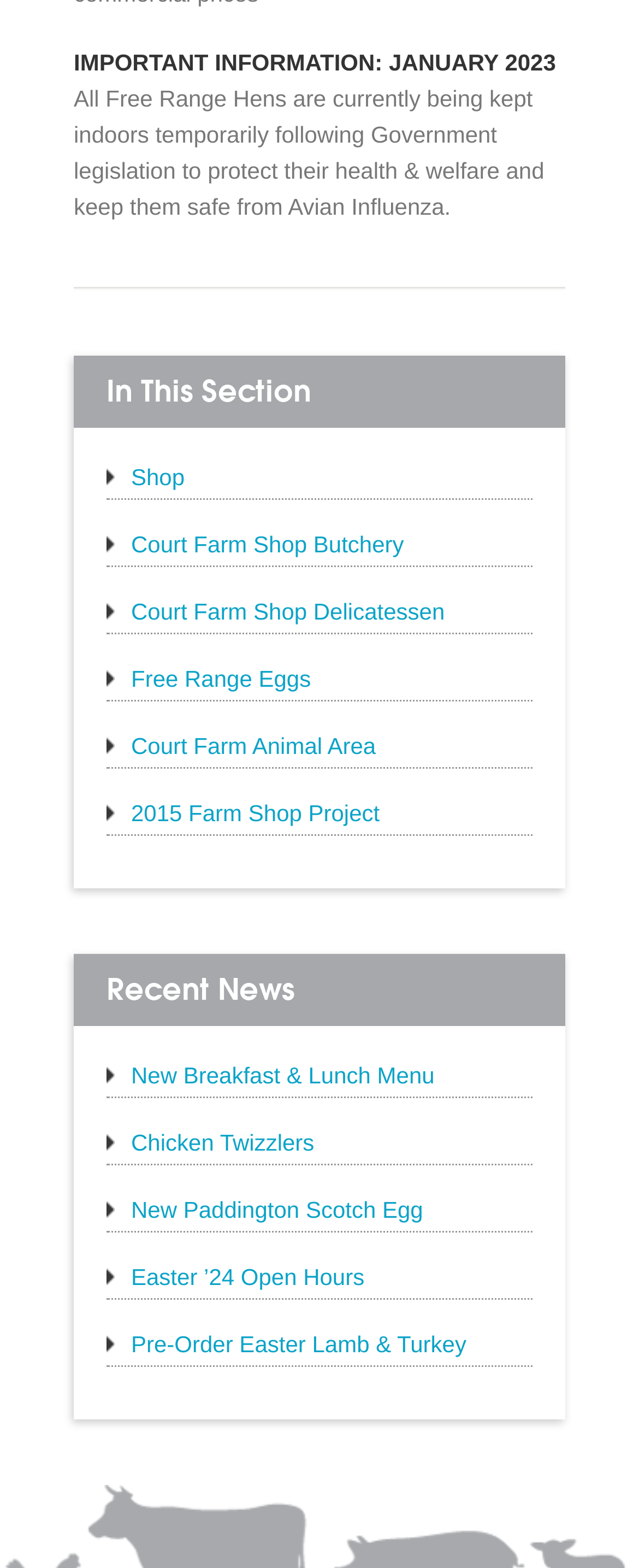What is the occasion for which the open hours are mentioned?
Based on the screenshot, provide a one-word or short-phrase response.

Easter '24